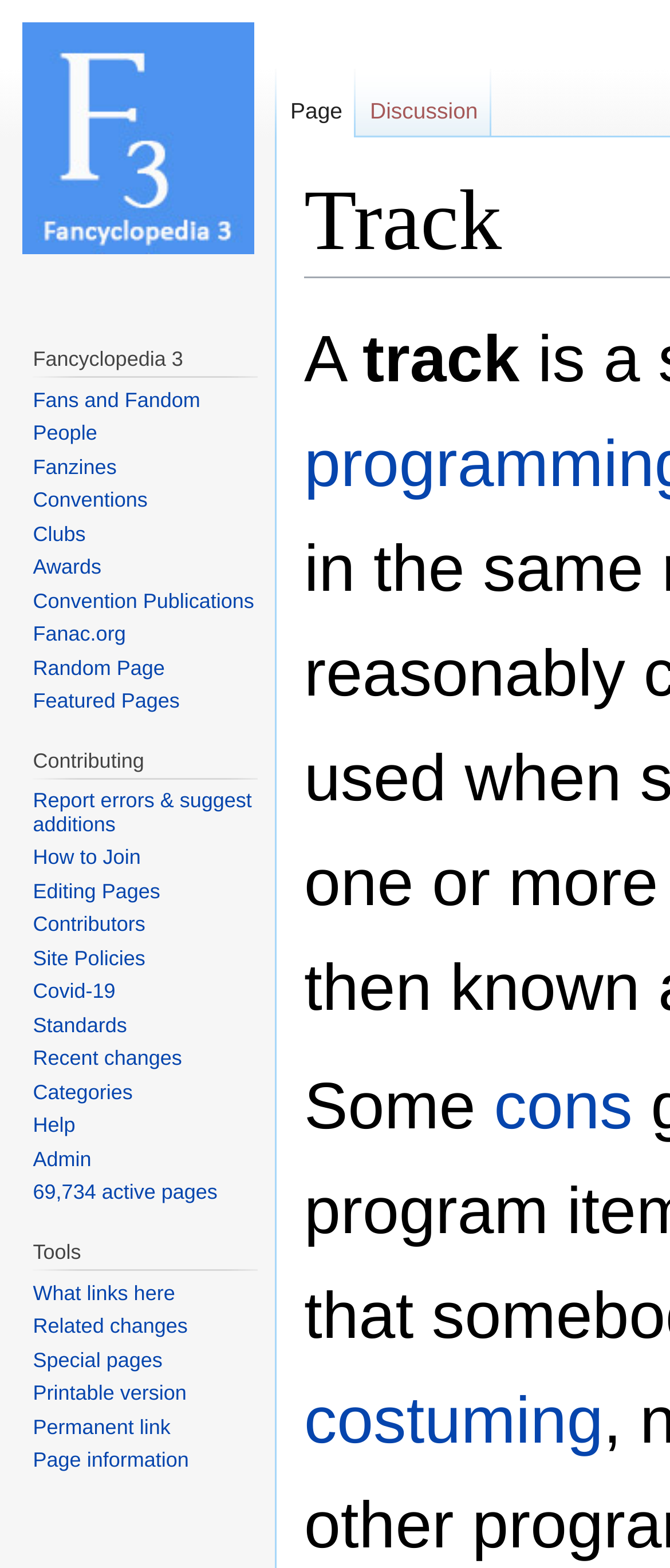Determine the coordinates of the bounding box for the clickable area needed to execute this instruction: "Explore Fans and Fandom".

[0.049, 0.247, 0.299, 0.262]